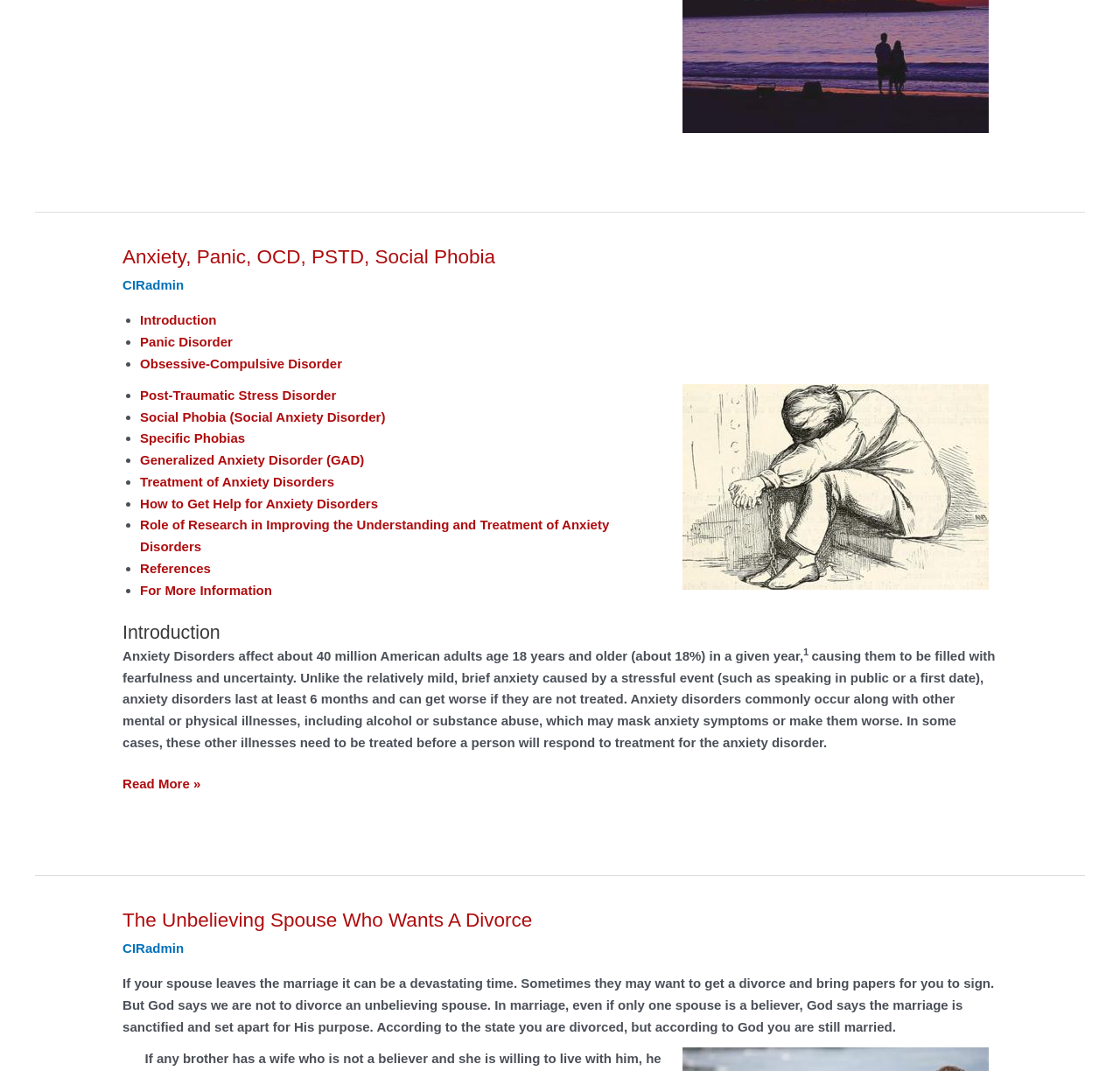Please respond in a single word or phrase: 
What is the purpose of the image on this webpage?

Unknown